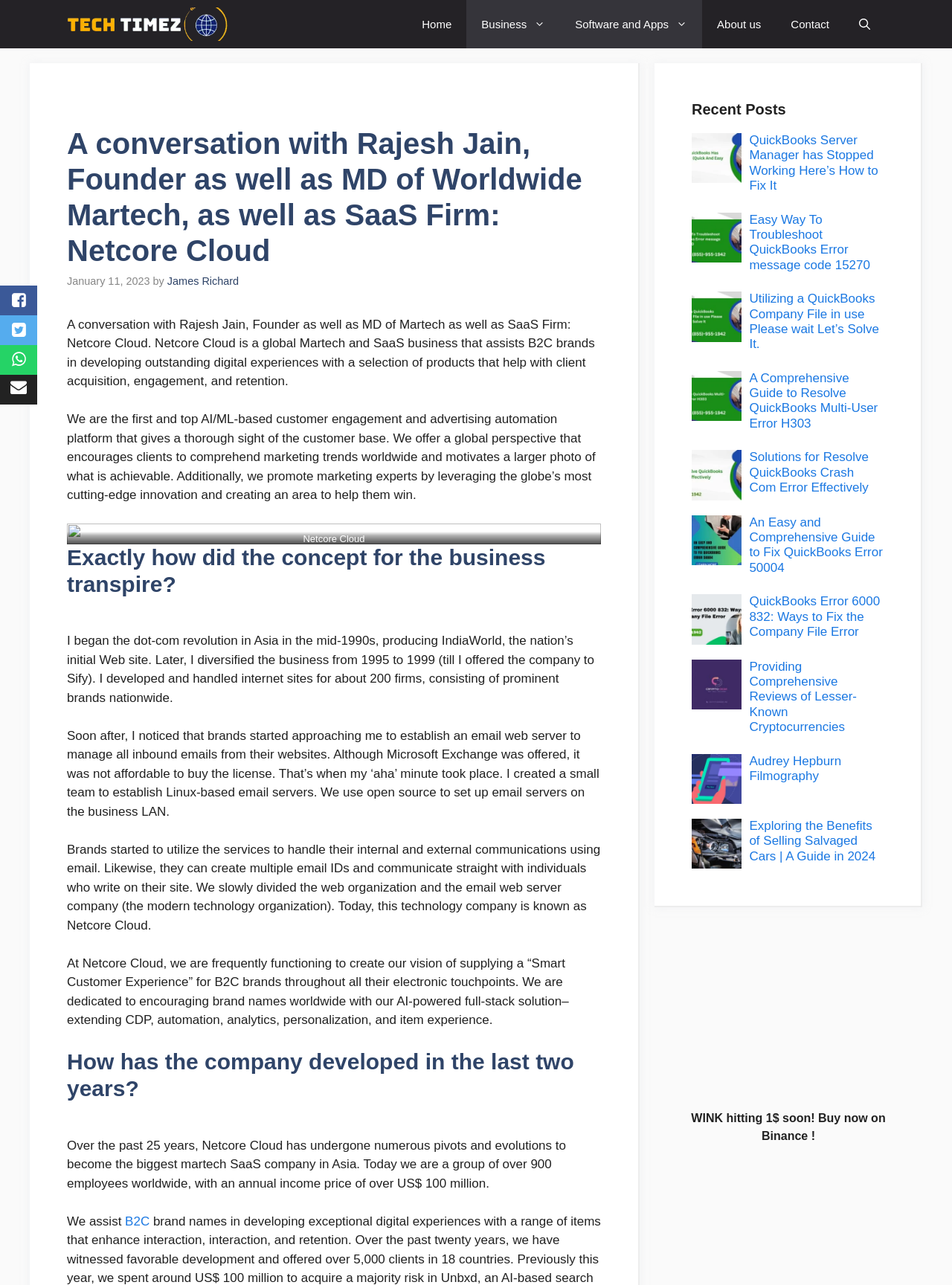Answer the question briefly using a single word or phrase: 
What is the topic of the conversation with Rajesh Jain?

Netcore Cloud